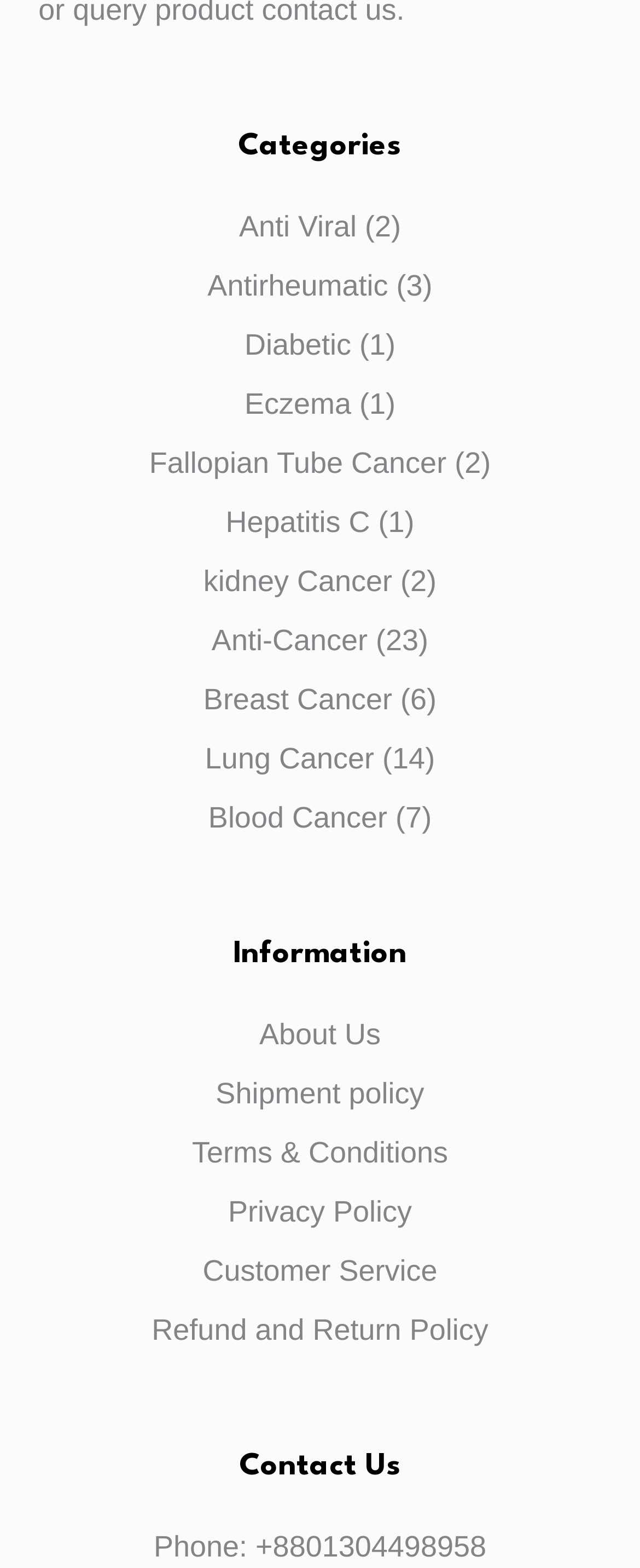How many products are in the 'Fallopian Tube Cancer' category?
Please provide a detailed answer to the question.

I looked at the category list and found the 'Fallopian Tube Cancer' category, which has 2 products according to the text next to the link.